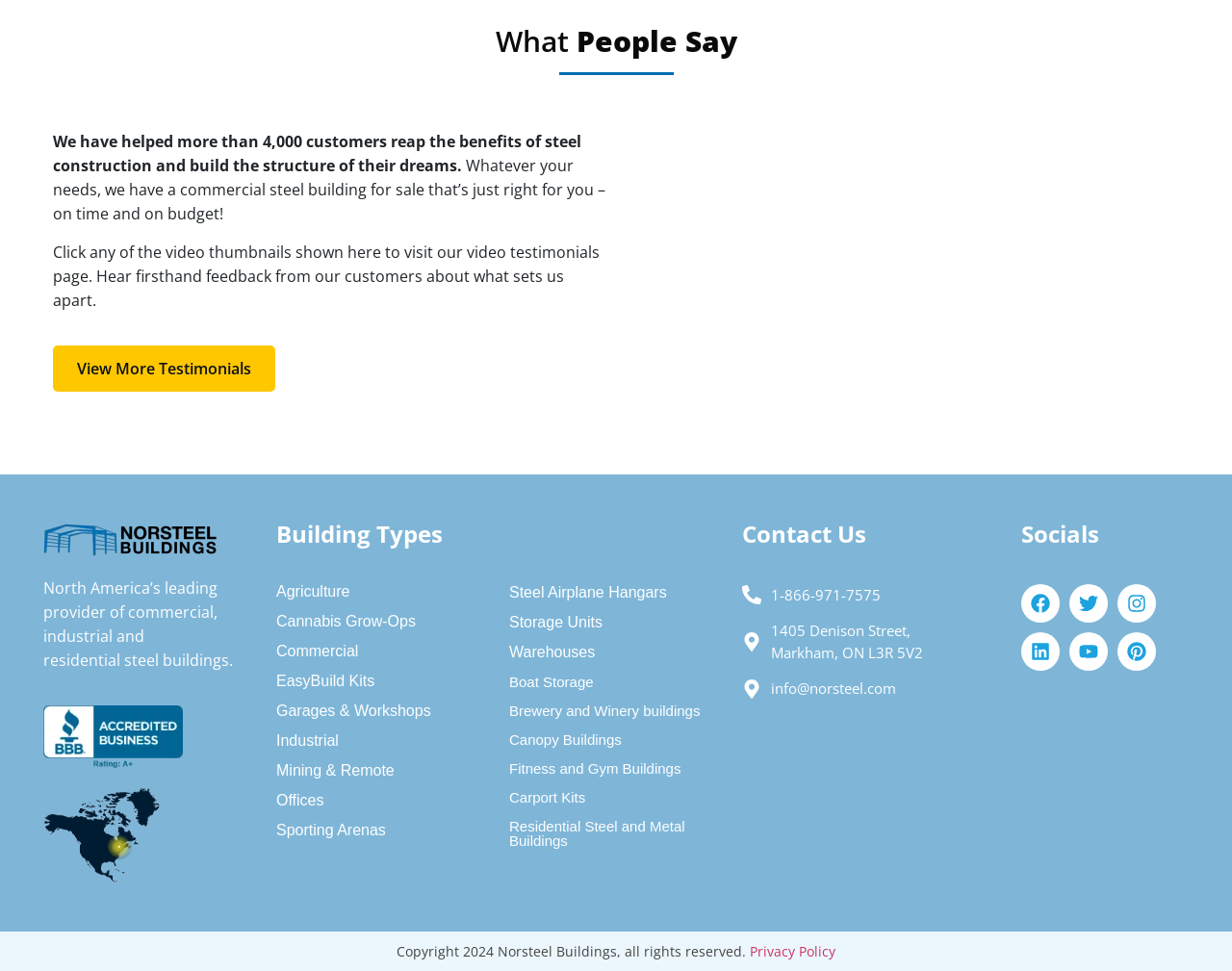Identify the bounding box coordinates of the area you need to click to perform the following instruction: "Read the 'Privacy Policy'".

[0.609, 0.971, 0.678, 0.989]